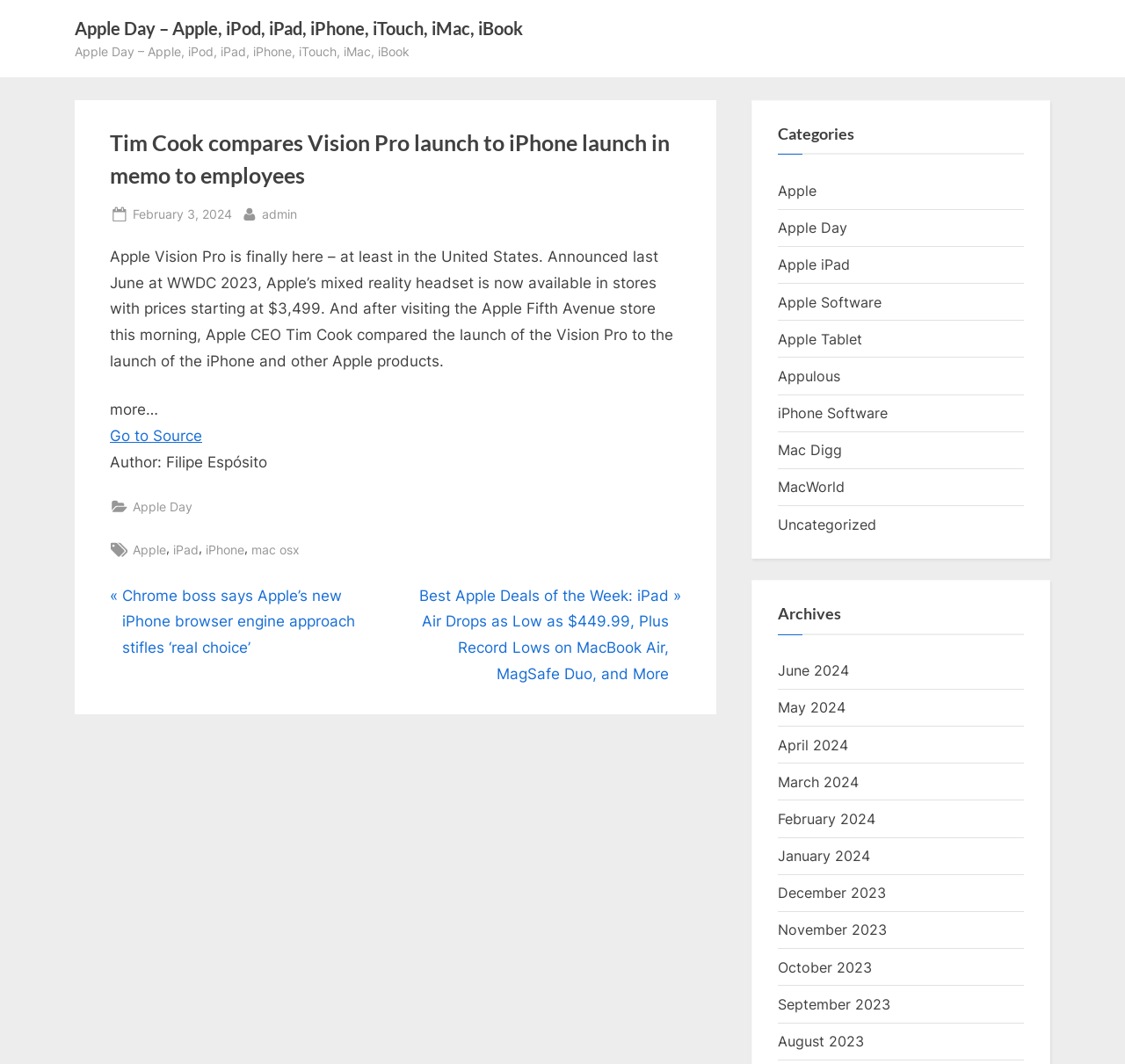Elaborate on the different components and information displayed on the webpage.

This webpage appears to be a blog post about Apple's Vision Pro launch. At the top, there is a header with a link to "Apple Day" and a main section that takes up most of the page. The main section is divided into an article and a navigation section.

The article section has a heading that reads "Tim Cook compares Vision Pro launch to iPhone launch in memo to employees" and a link to the post's date, "Posted on February 3, 2024". Below this, there is a paragraph of text that discusses Apple's mixed reality headset, Vision Pro, and its availability in stores. The text also mentions Apple CEO Tim Cook's comparison of the Vision Pro launch to the launch of the iPhone.

Following the paragraph, there are links to "more…" and "Go to Source", as well as the author's name, "Filipe Espósito". There are also tags listed, including "Apple", "iPad", "iPhone", and "mac osx".

The navigation section has a heading that reads "Post navigation" and links to previous and next posts. The previous post is titled "Chrome boss says Apple’s new iPhone browser engine approach stifles ‘real choice’" and the next post is titled "Best Apple Deals of the Week: iPad Air Drops as Low as $449.99, Plus Record Lows on MacBook Air, MagSafe Duo, and More »".

On the right side of the page, there are two sections: "Categories" and "Archives". The "Categories" section has links to various categories, including "Apple", "Apple Day", "Apple iPad", and more. The "Archives" section has links to monthly archives, ranging from June 2024 to August 2023.